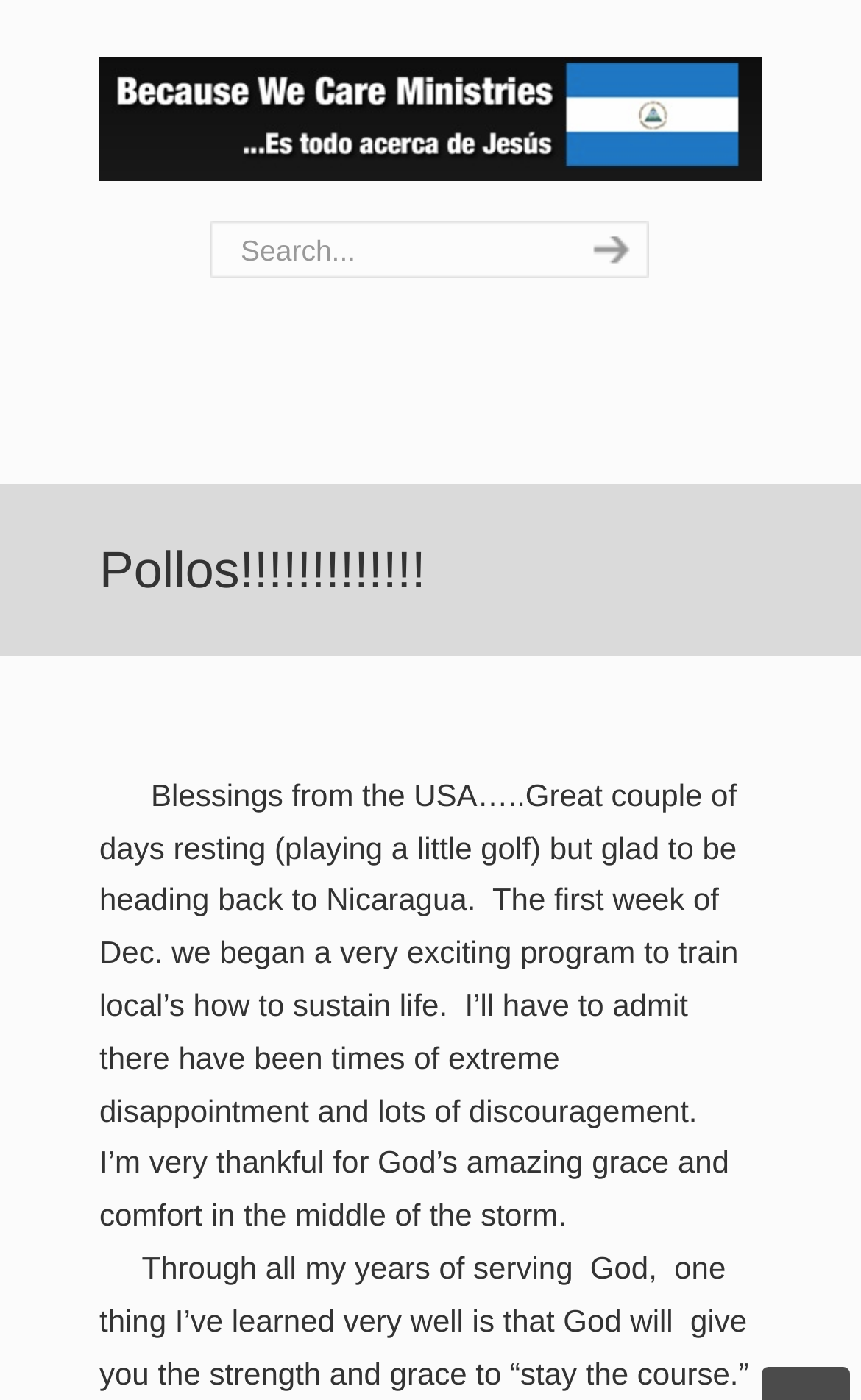What is the author doing in the USA?
Refer to the image and give a detailed answer to the query.

The author is resting and playing golf in the USA, as mentioned in the text 'Blessings from the USA…..Great couple of days resting (playing a little golf) but glad to be heading back to Nicaragua.' which is located in the main content area of the webpage.